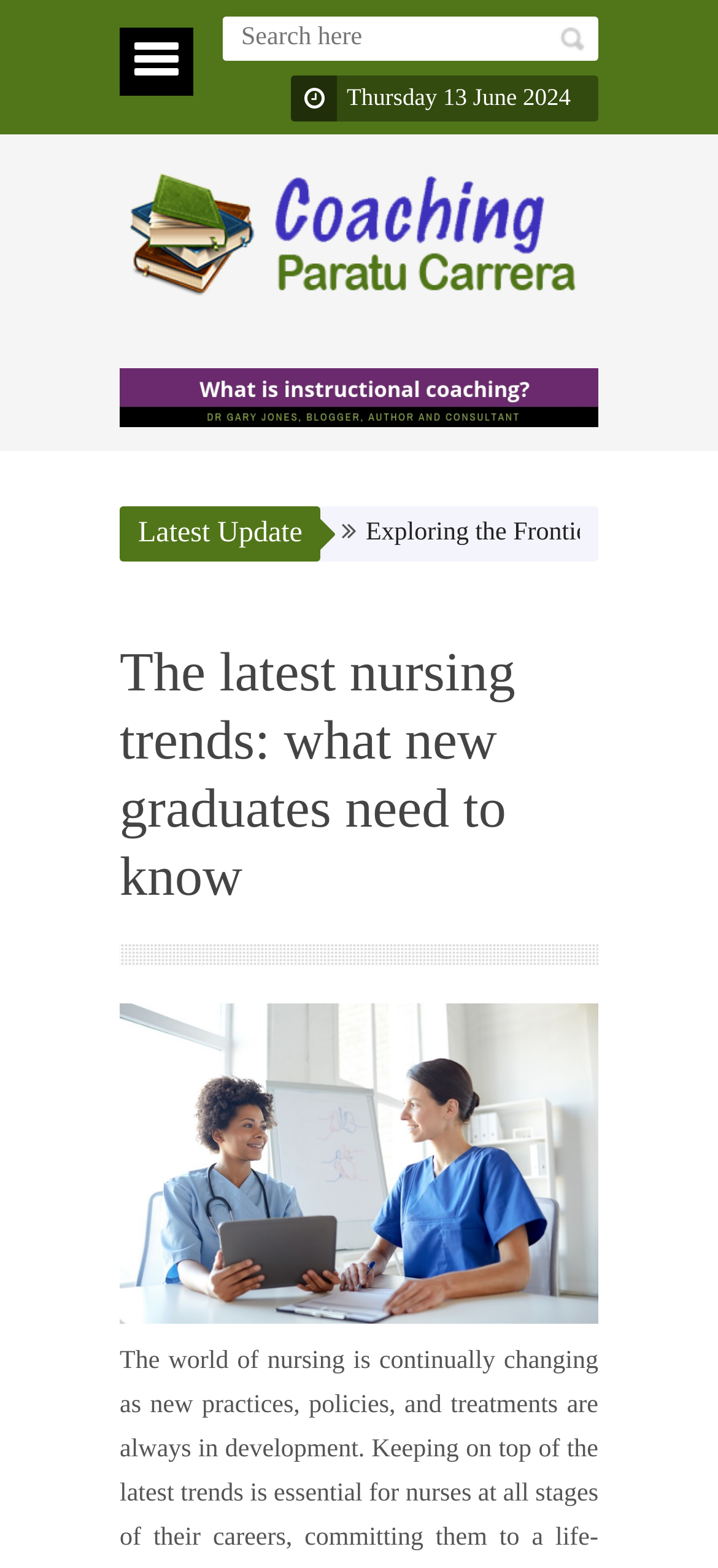Give a comprehensive overview of the webpage, including key elements.

The webpage appears to be an article or blog post focused on the latest nursing trends, specifically targeting new graduates. At the top left of the page, there is a link, followed by a search bar that spans most of the width of the page. The search bar contains a textbox with a placeholder text "Search here" and a link to the right of it.

Below the search bar, there is a static text element displaying the date "Thursday 13 June 2024". To the left of the date, there is another link. Further down, there is a heading that spans the width of the page, titled "The latest nursing trends: what new graduates need to know". This heading is likely the title of the article.

Below the heading, there is a static text element with the label "Latest Update". To the right of this label, there is an image that takes up most of the width of the page, also titled "The latest nursing trends: what new graduates need to know". This image may be a featured image or a visual representation of the article's content.

Overall, the webpage appears to be a informative article or blog post that provides new graduates in the nursing field with insights into the latest trends and developments in the industry.